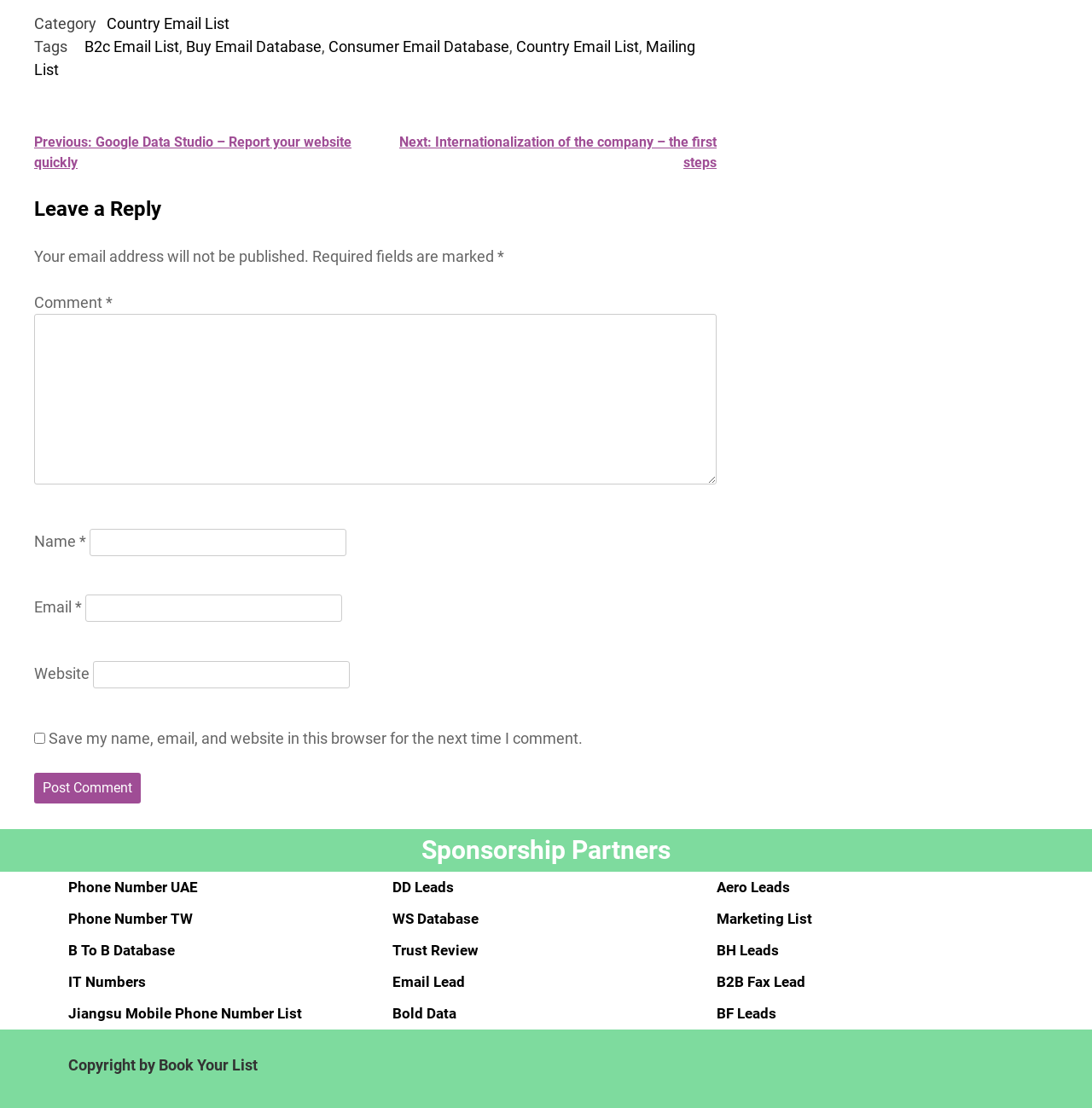What is the category of the email list?
Answer with a single word or short phrase according to what you see in the image.

Country Email List